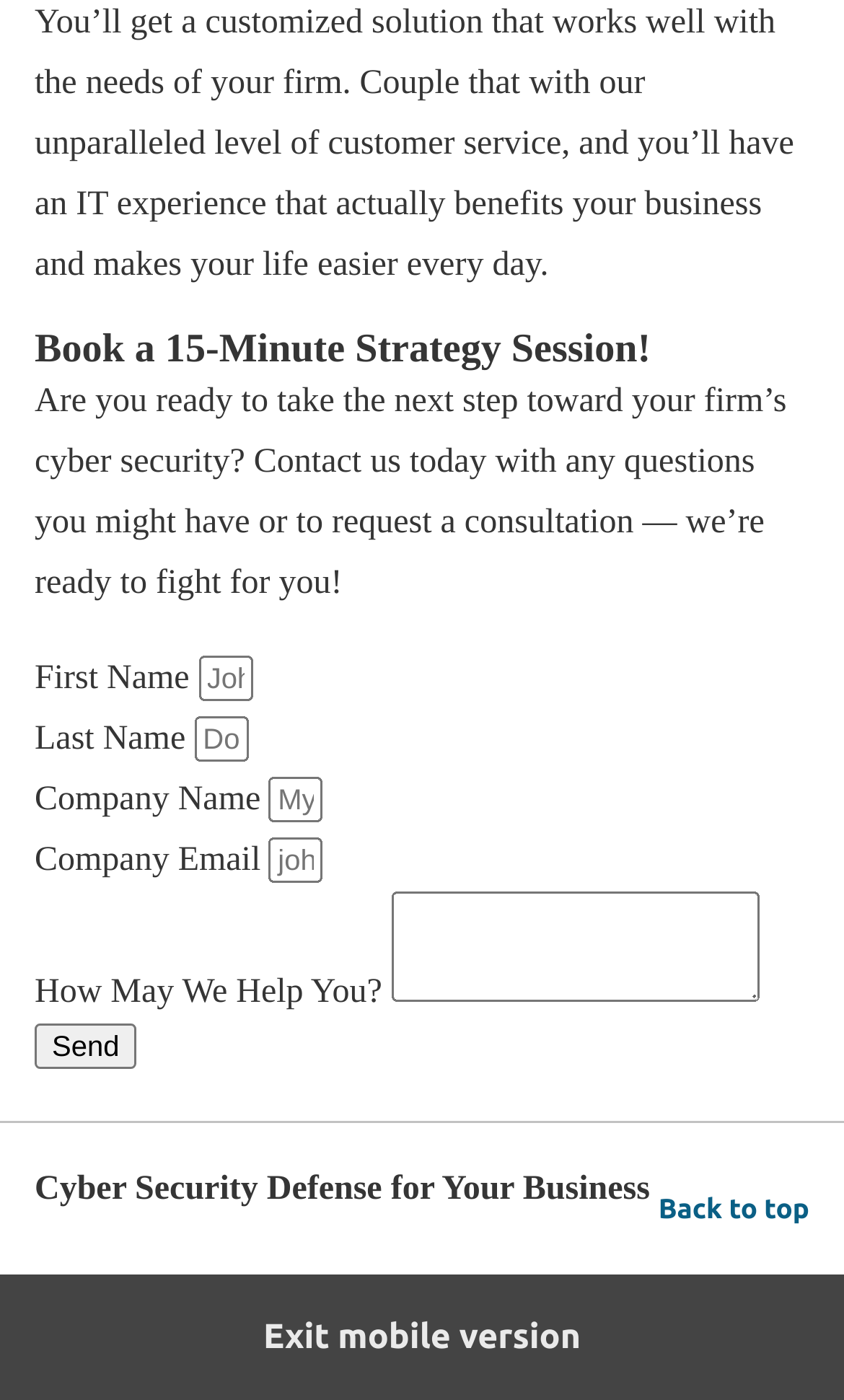What is the benefit of the company's IT experience?
Using the information presented in the image, please offer a detailed response to the question.

The webpage mentions that the company's IT experience 'actually benefits your business and makes your life easier every day', implying that the benefit of their IT experience is to make life easier for their clients.